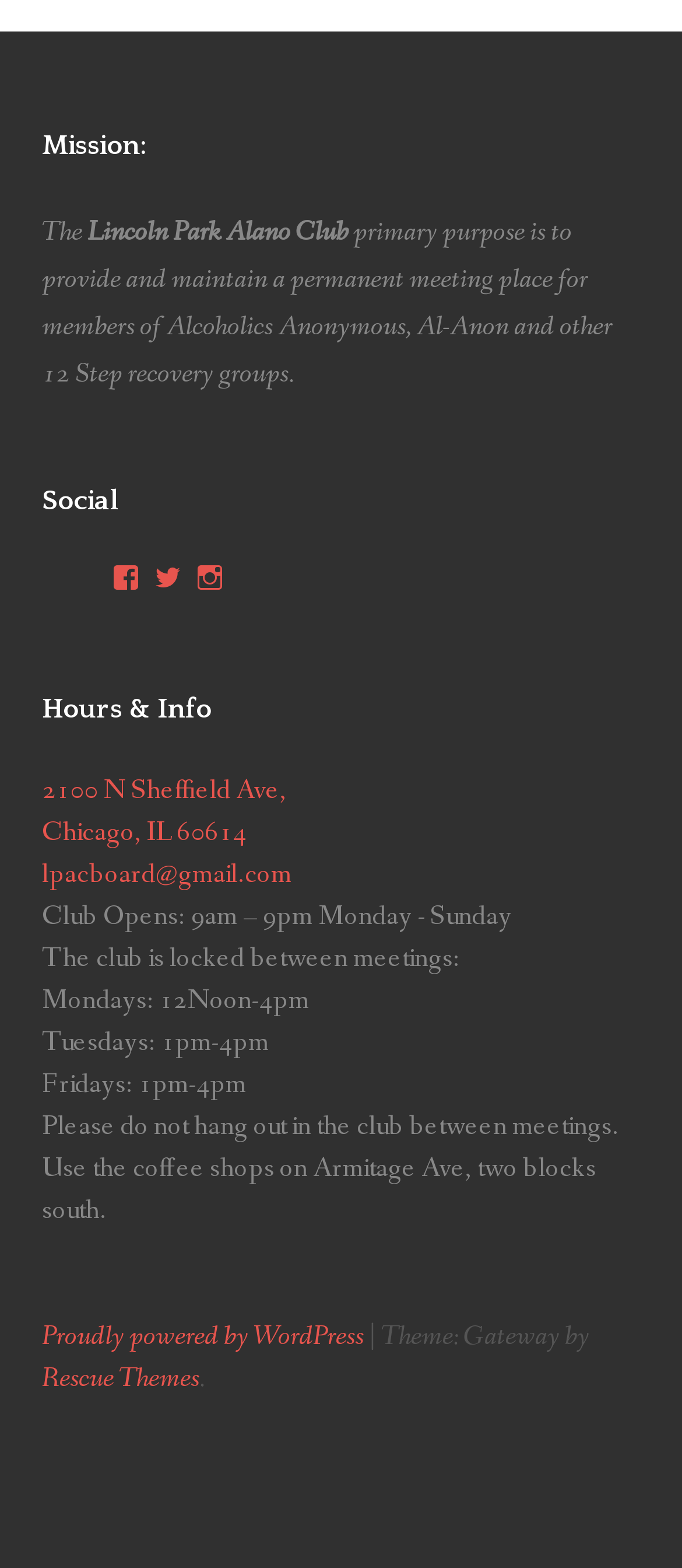Please specify the bounding box coordinates in the format (top-left x, top-left y, bottom-right x, bottom-right y), with values ranging from 0 to 1. Identify the bounding box for the UI component described as follows: View @lpac_online’s profile on Twitter

[0.226, 0.359, 0.267, 0.377]